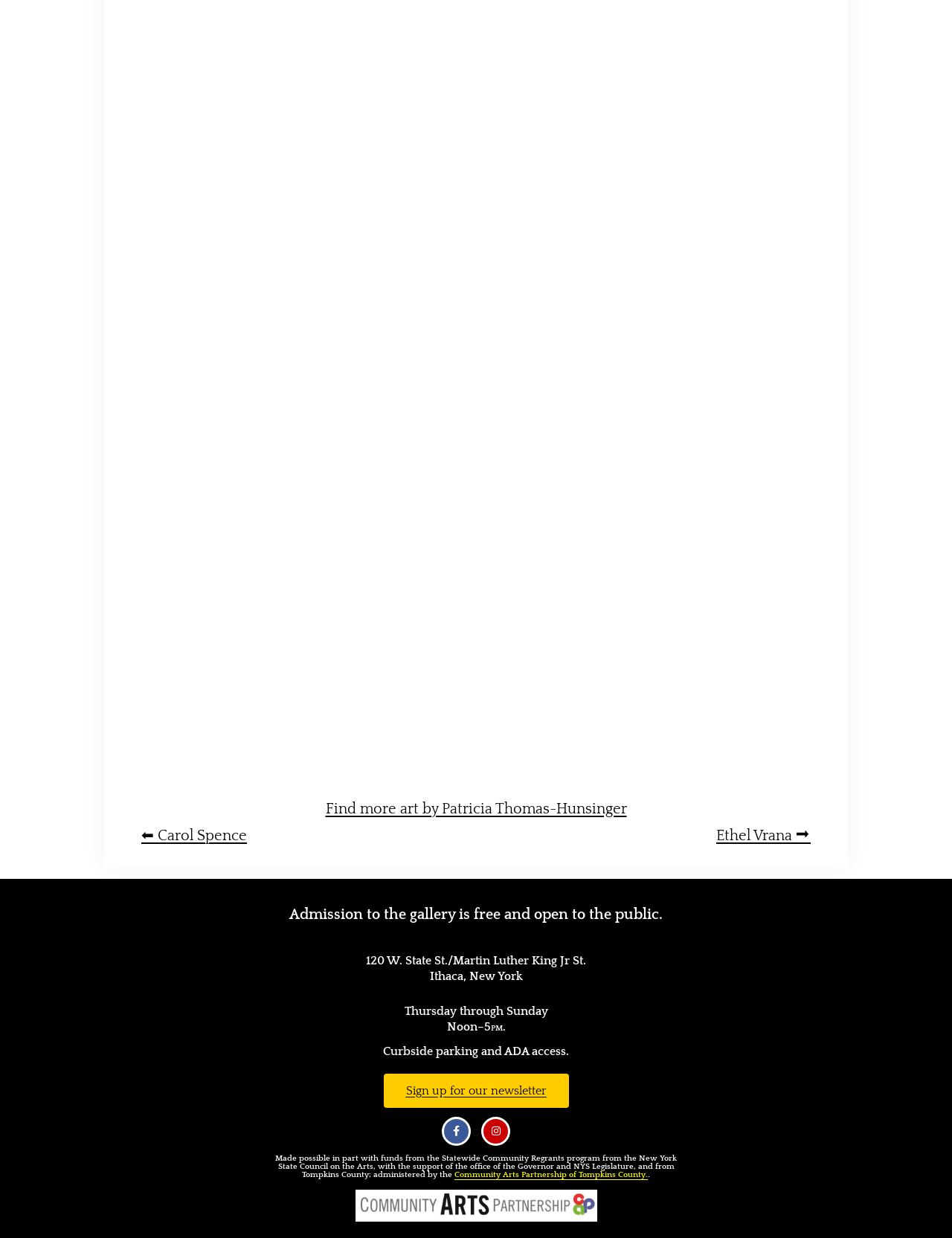Provide the bounding box coordinates in the format (top-left x, top-left y, bottom-right x, bottom-right y). All values are floating point numbers between 0 and 1. Determine the bounding box coordinate of the UI element described as: (607) 277–1626

[0.458, 0.796, 0.542, 0.806]